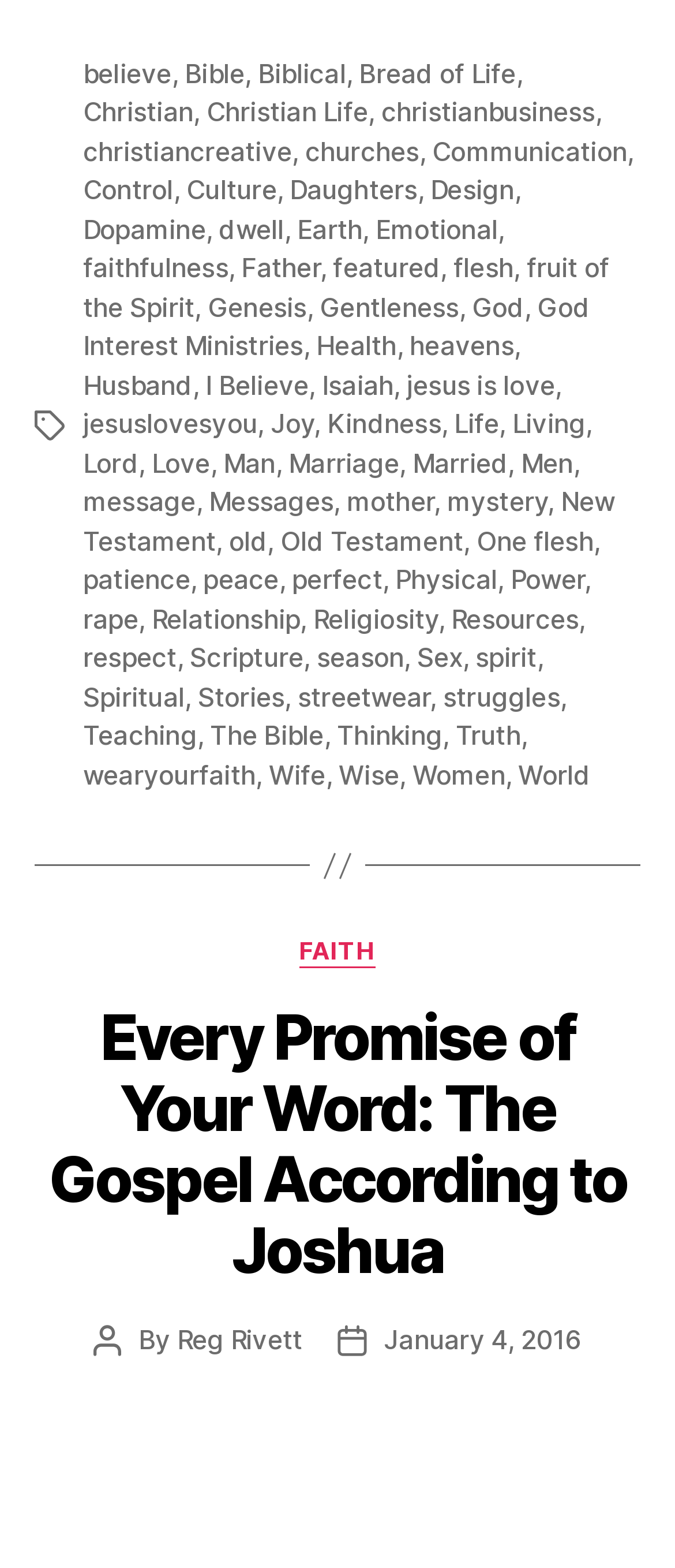How many tags are there on the webpage?
Using the image as a reference, answer with just one word or a short phrase.

43